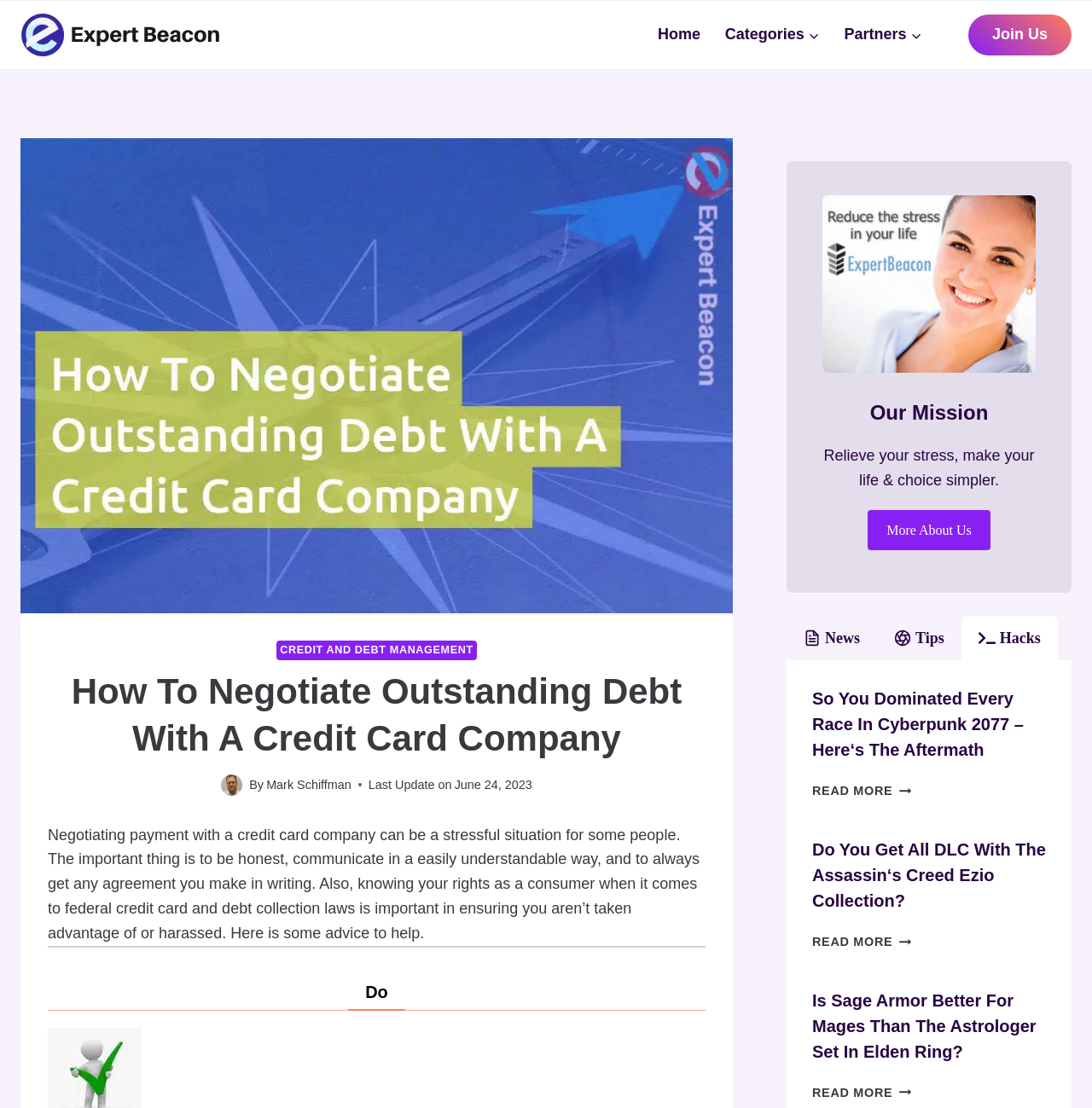What is the title of the first article listed on the webpage?
Look at the image and answer with only one word or phrase.

So You Dominated Every Race In Cyberpunk 2077 – Here‘s The Aftermath